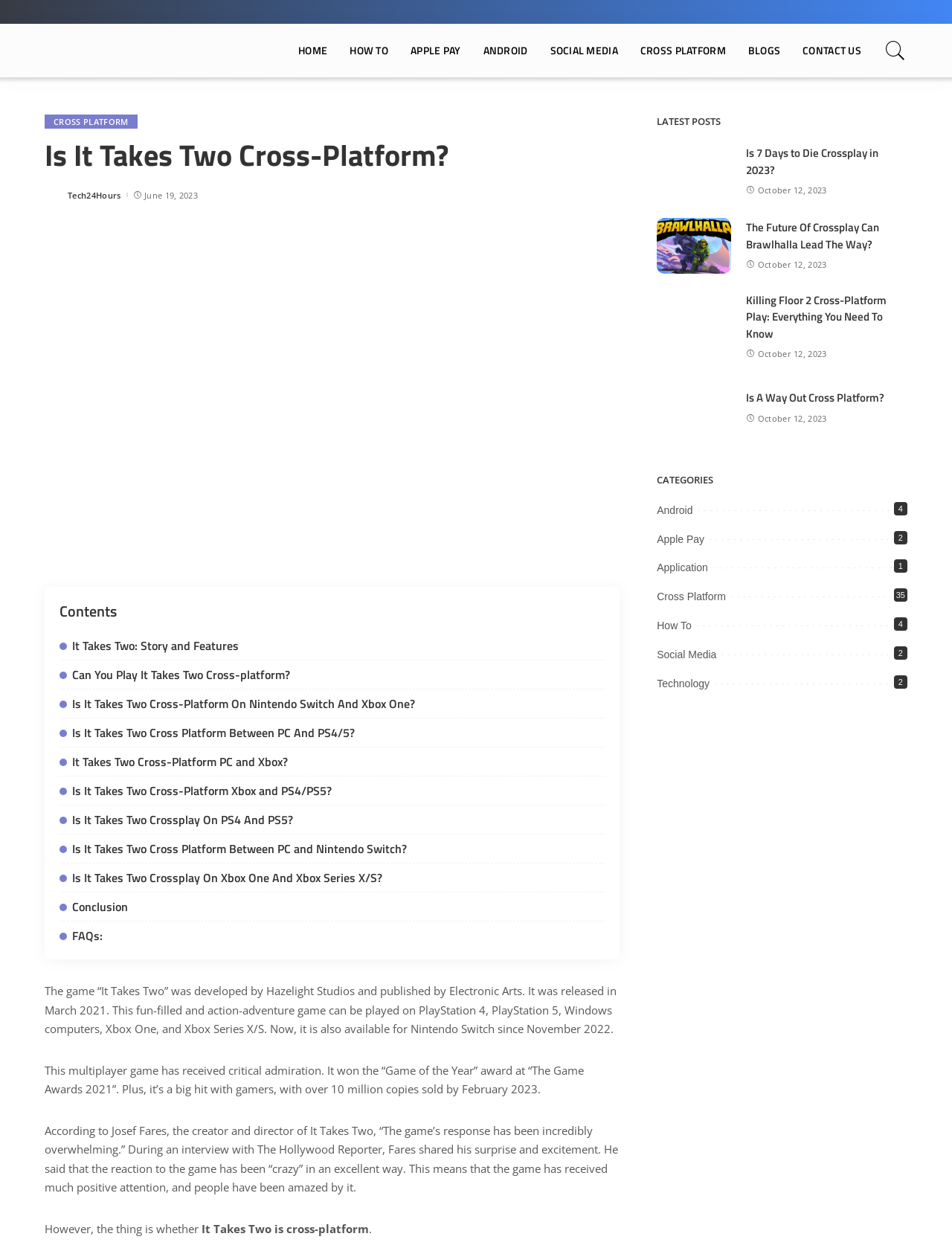Identify and extract the main heading of the webpage.

Is It Takes Two Cross-Platform?